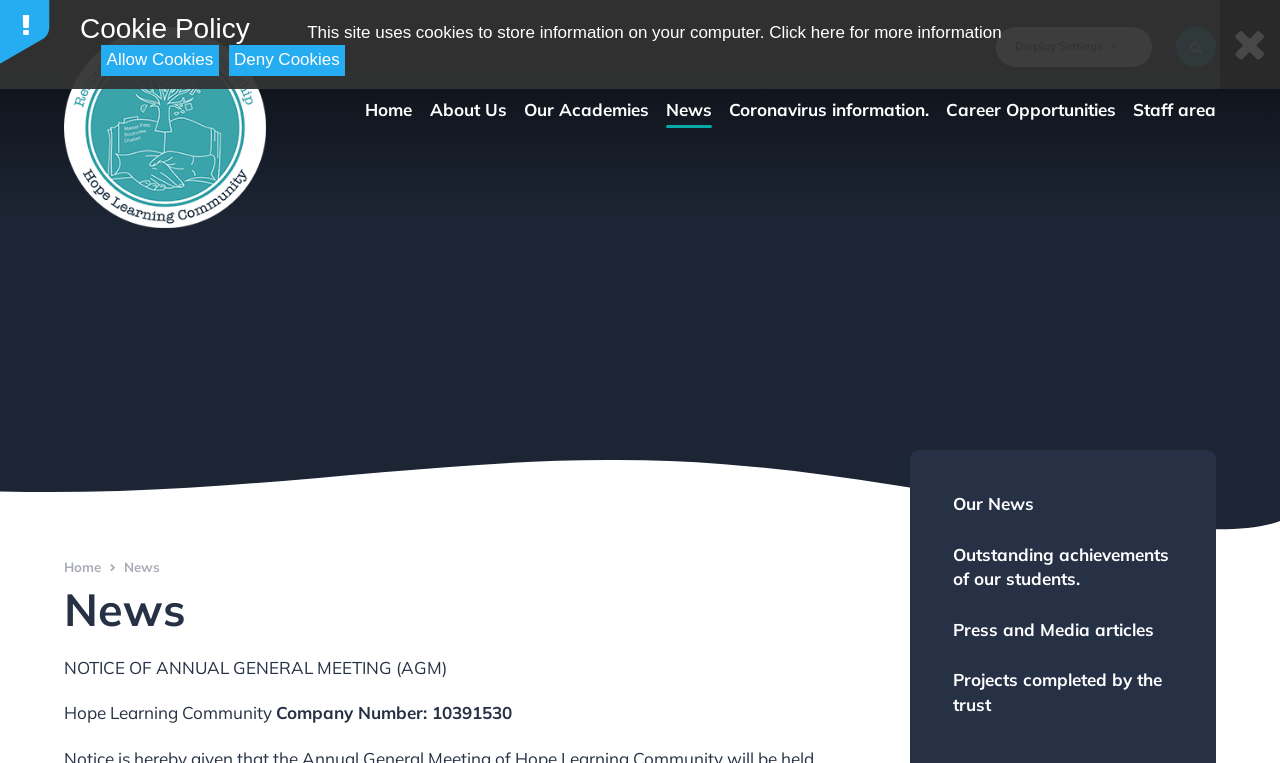Provide the bounding box coordinates of the HTML element described by the text: "Outstanding achievements of our students.".

[0.711, 0.7, 0.95, 0.787]